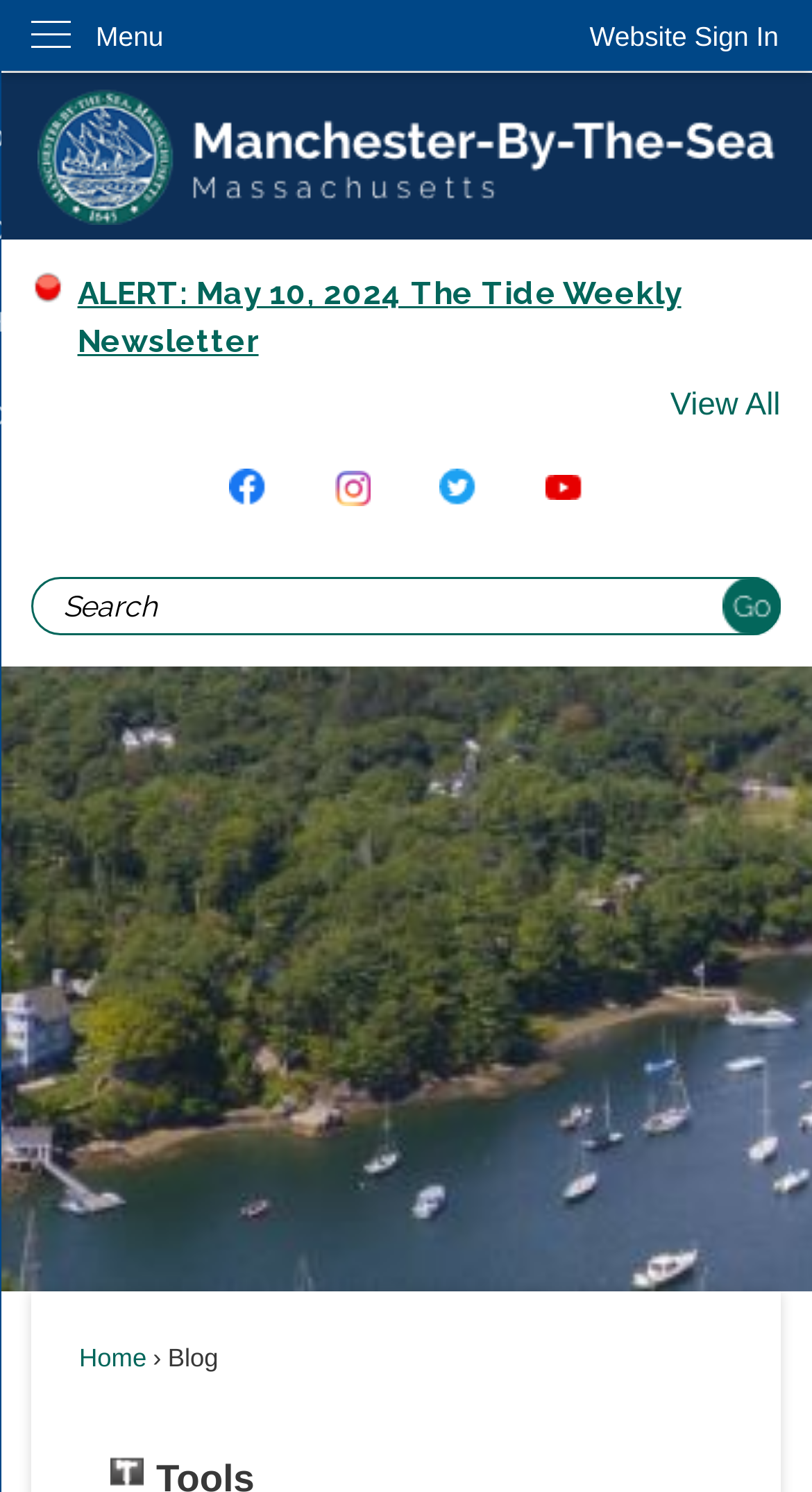Kindly determine the bounding box coordinates of the area that needs to be clicked to fulfill this instruction: "Sign in to the website".

[0.685, 0.0, 1.0, 0.049]